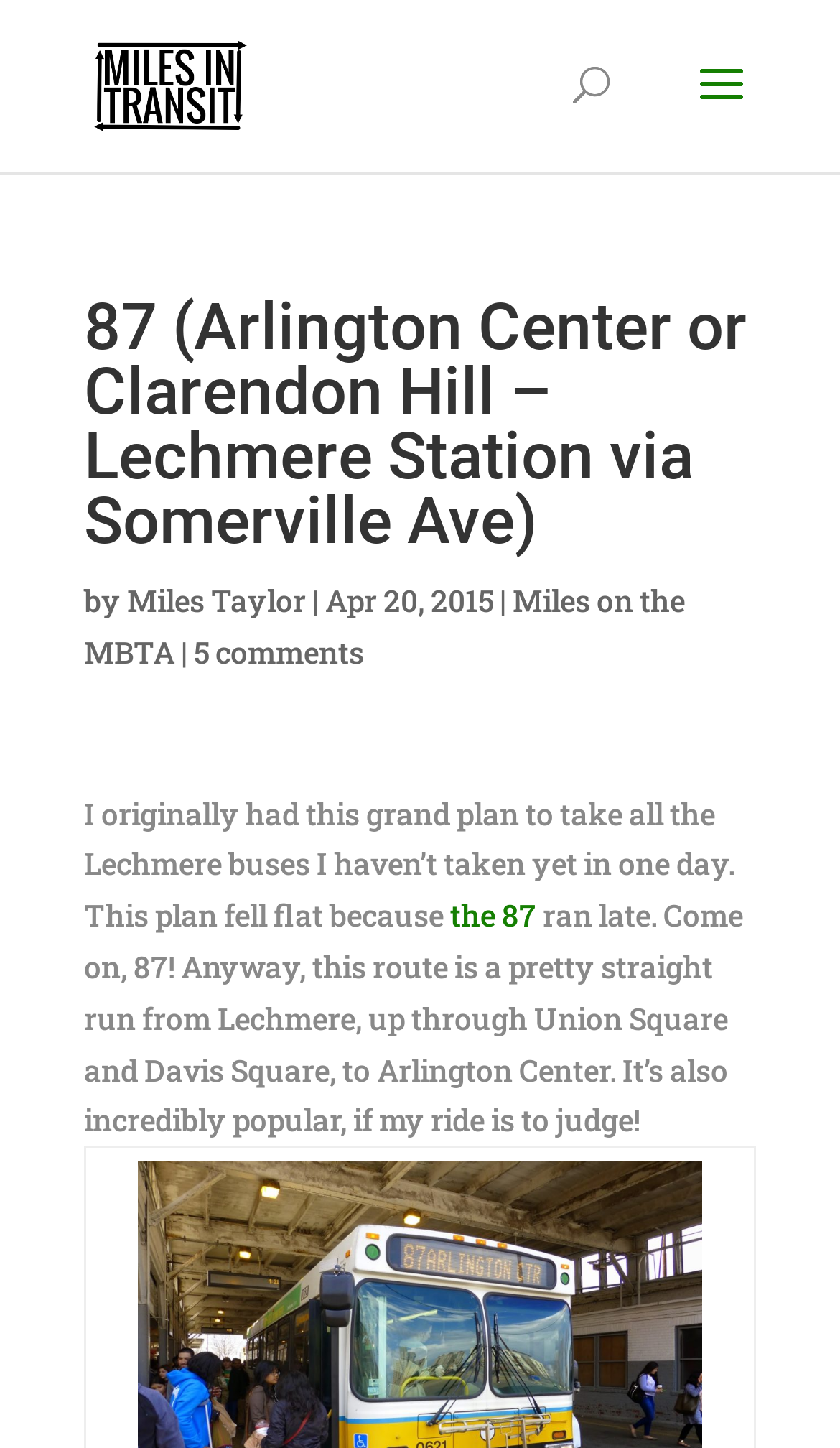What is the destination of the bus route?
Provide an in-depth and detailed explanation in response to the question.

The destination of the bus route is mentioned in the text as 'Arlington Center', which is part of the heading element with bounding box coordinates [0.1, 0.204, 0.9, 0.397].